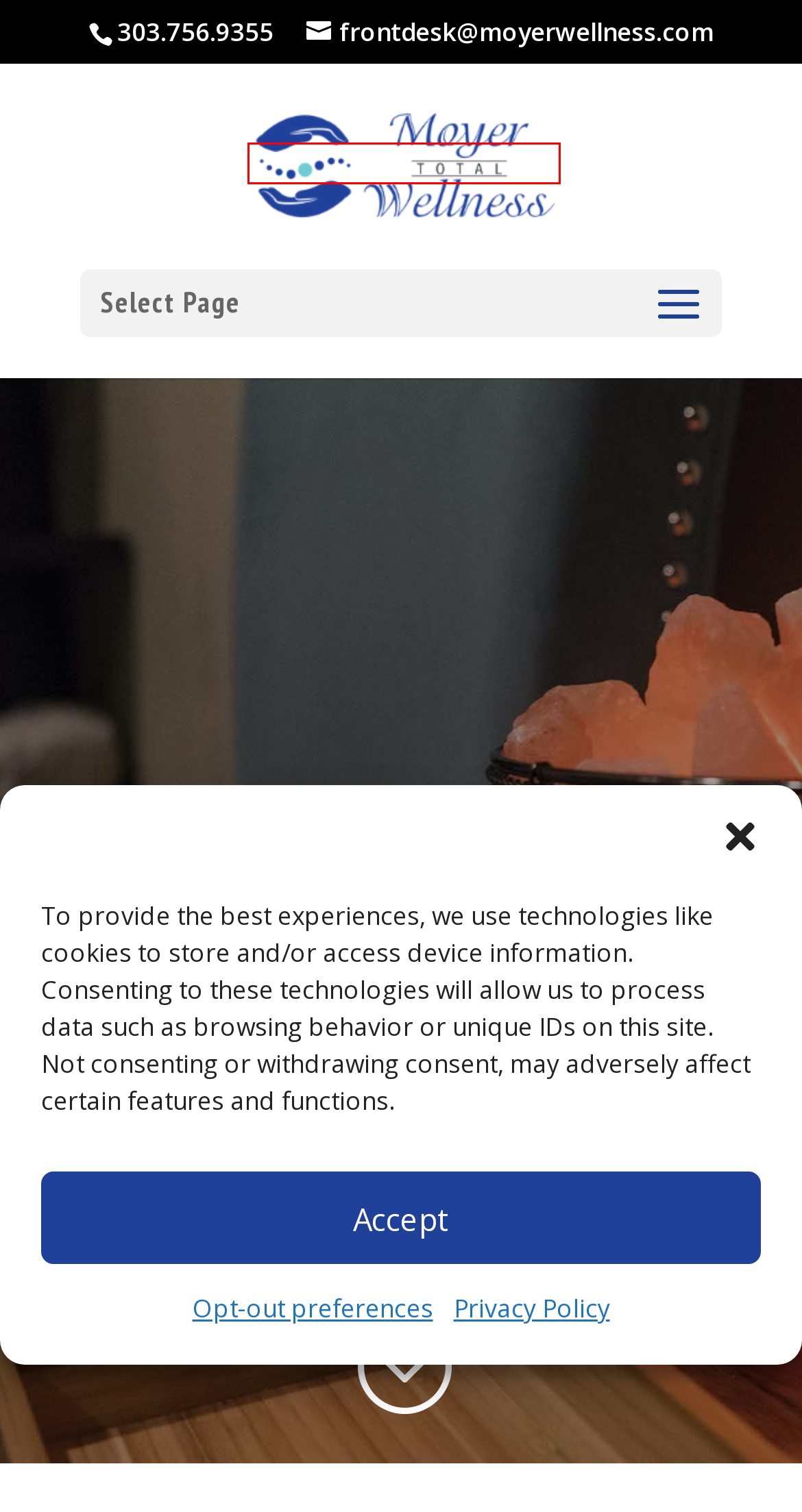You have been given a screenshot of a webpage with a red bounding box around a UI element. Select the most appropriate webpage description for the new webpage that appears after clicking the element within the red bounding box. The choices are:
A. Privacy Policy - Moyer Total Wellness
B. Muscle Group of the Week: Peroneals | Moyer Total Wellness
C. Acupuncture and Dry Needling - Moyer Total Wellness
D. Denver's Leading Health and Wellness Center | Moyer Total Wellness
E. Opt-out preferences - Moyer Total Wellness
F. Evidence-Based Pain Management | Moyer Total Wellness
G. Terms and Conditions - Moyer Total Wellness
H. Muscle Group of the Week: Anterior Abdominal Wall | Moyer Total Wellness

D